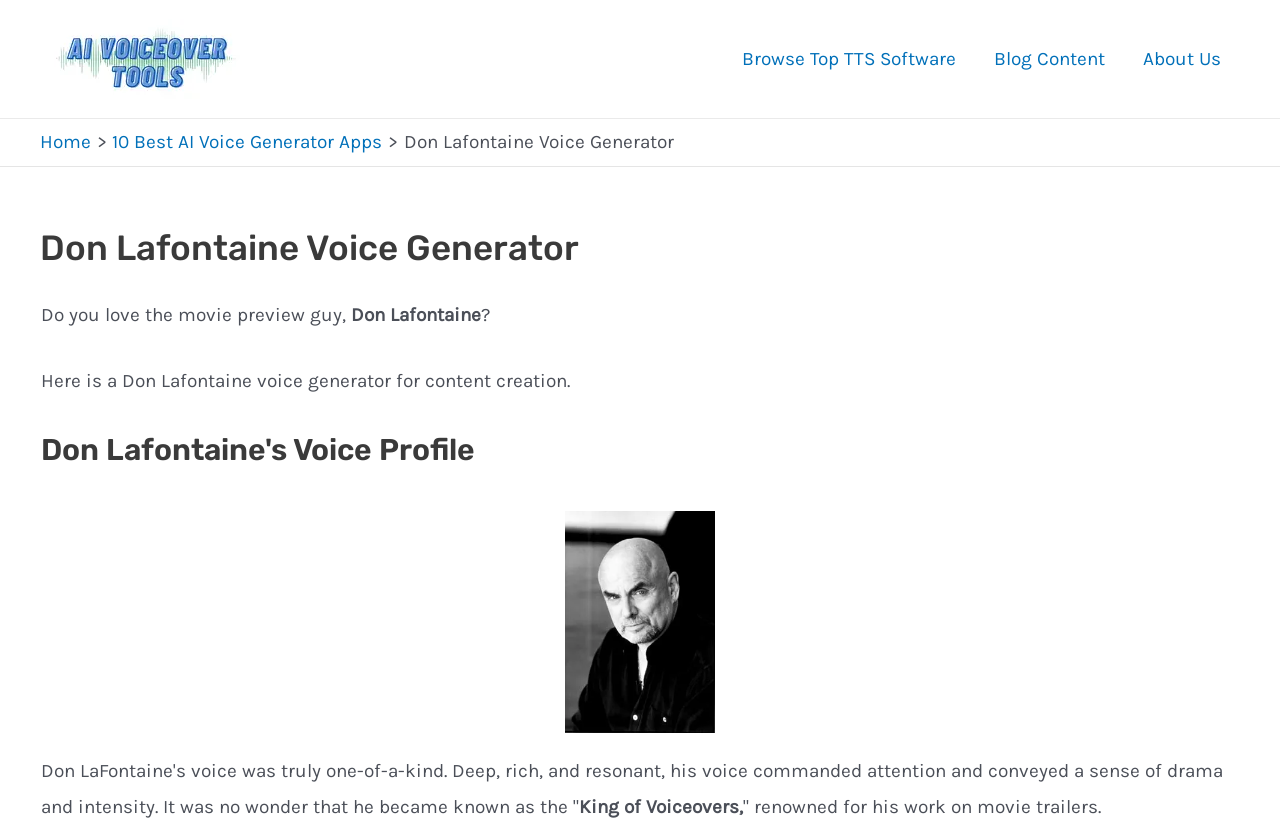Using the format (top-left x, top-left y, bottom-right x, bottom-right y), provide the bounding box coordinates for the described UI element. All values should be floating point numbers between 0 and 1: Menu Menu

None